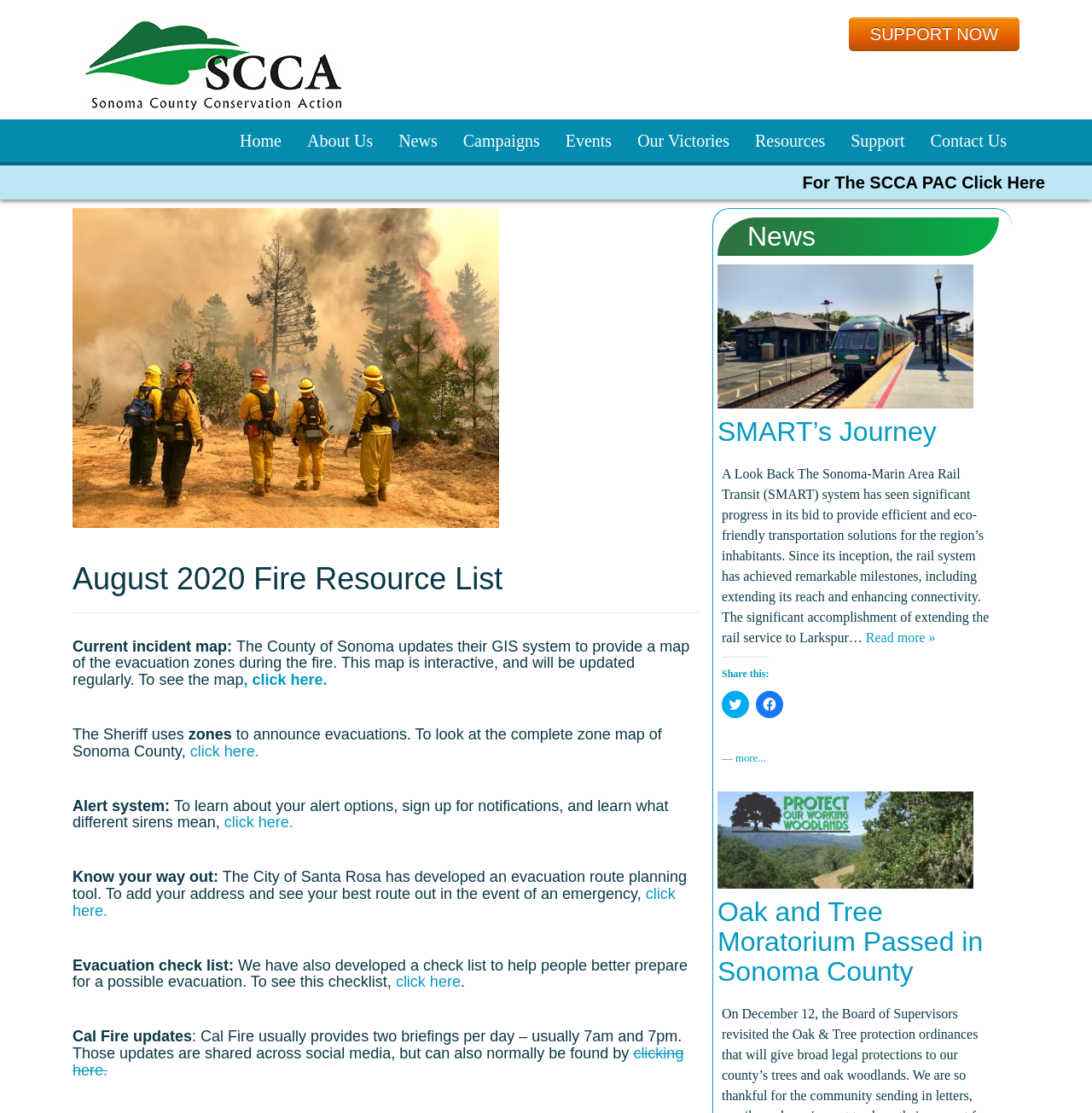Please identify the bounding box coordinates of the element that needs to be clicked to perform the following instruction: "Learn about alert options".

[0.205, 0.731, 0.269, 0.747]